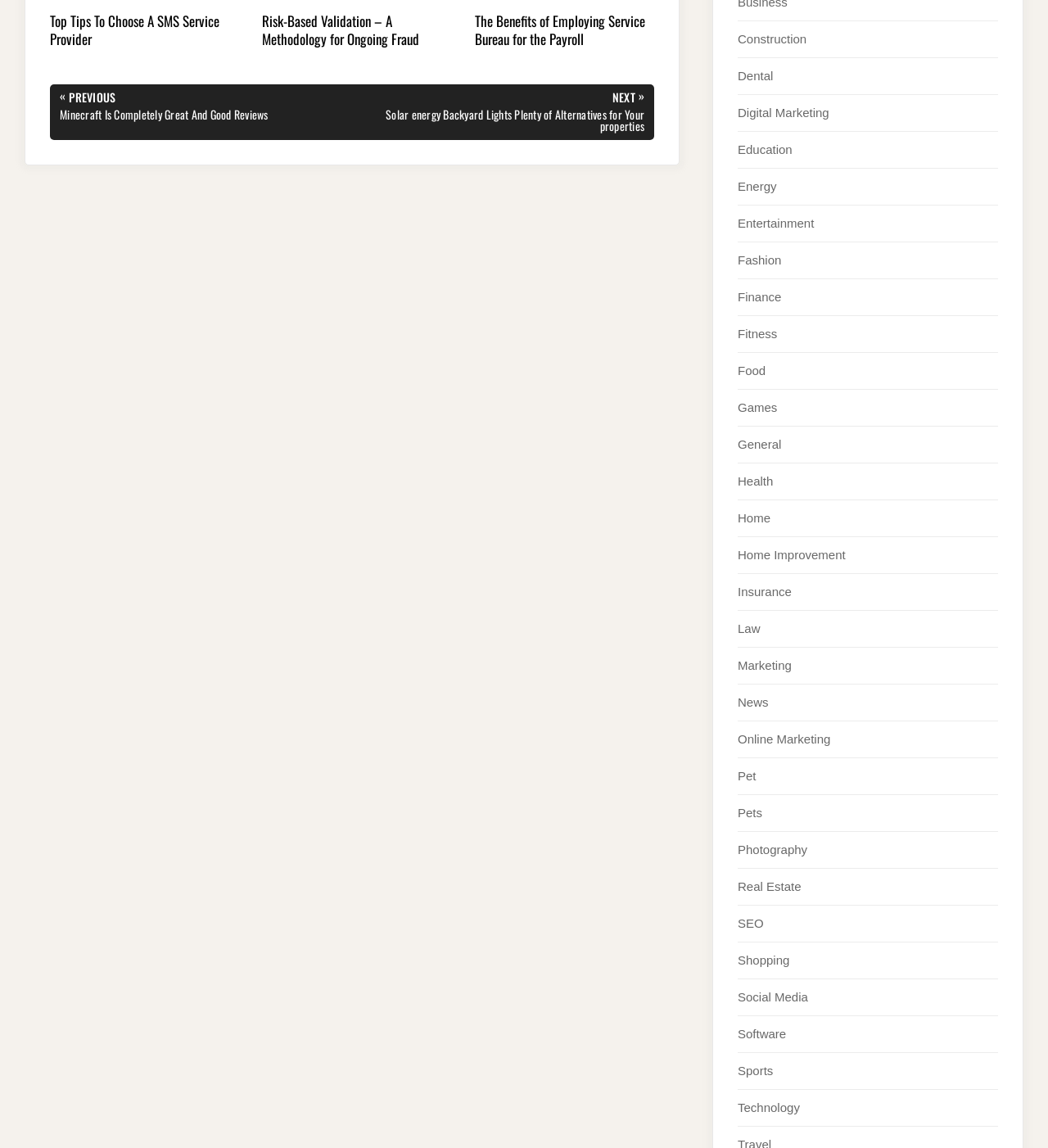Find the bounding box of the UI element described as: "Health". The bounding box coordinates should be given as four float values between 0 and 1, i.e., [left, top, right, bottom].

[0.704, 0.413, 0.738, 0.425]